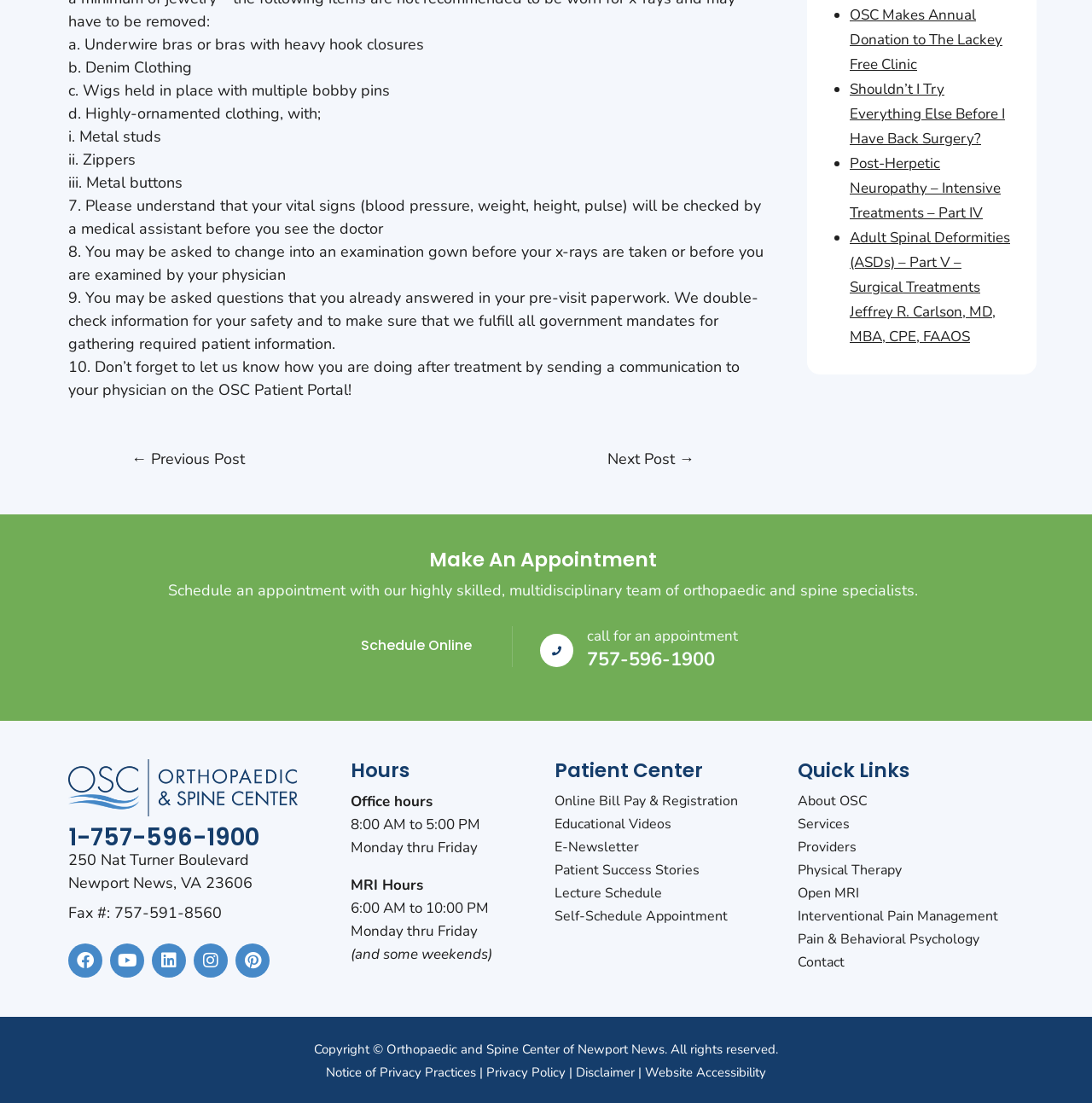Find the bounding box coordinates of the area that needs to be clicked in order to achieve the following instruction: "Call for an appointment". The coordinates should be specified as four float numbers between 0 and 1, i.e., [left, top, right, bottom].

[0.537, 0.568, 0.675, 0.61]